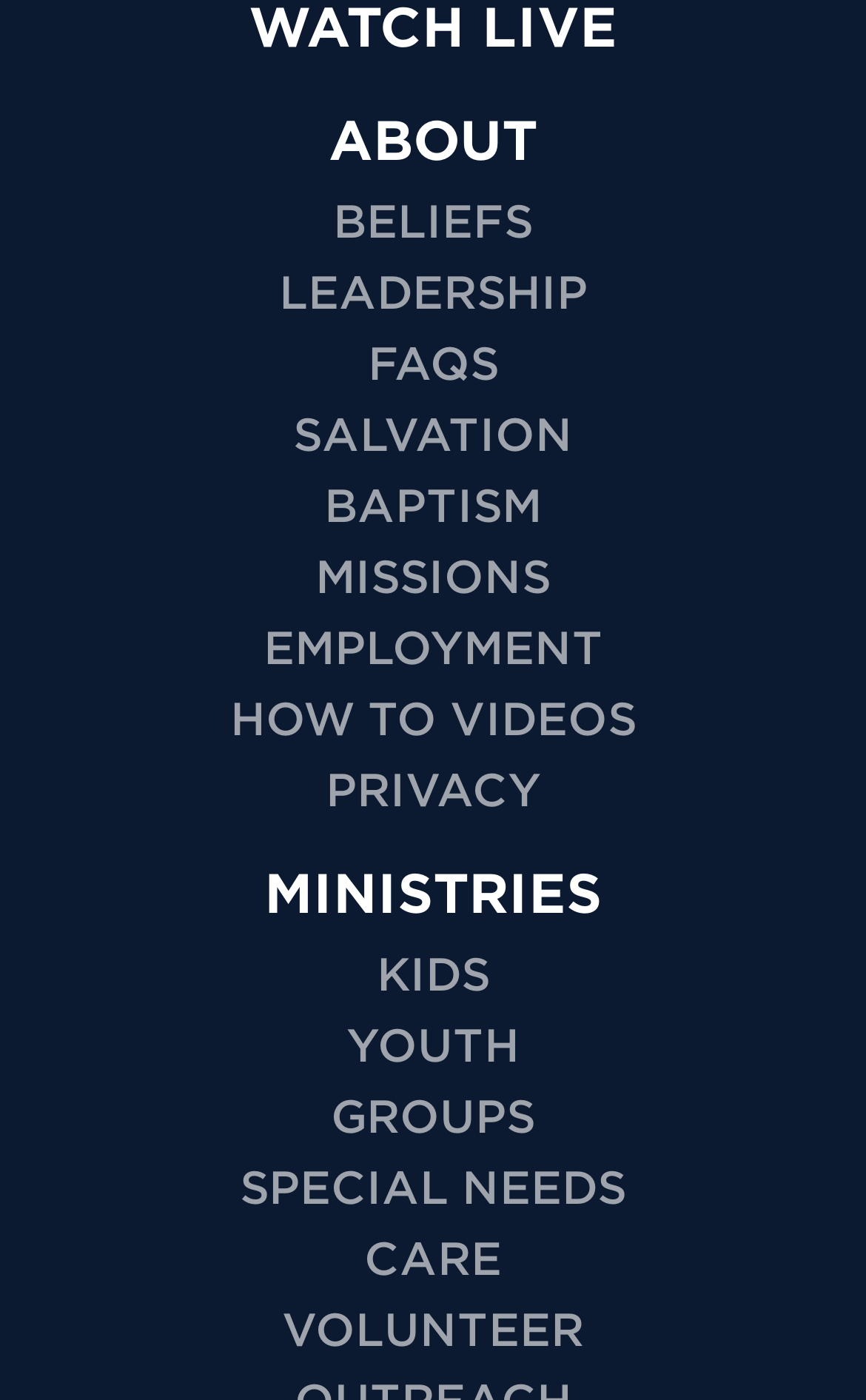Please specify the bounding box coordinates of the element that should be clicked to execute the given instruction: 'find out about volunteer opportunities'. Ensure the coordinates are four float numbers between 0 and 1, expressed as [left, top, right, bottom].

[0.326, 0.931, 0.674, 0.969]